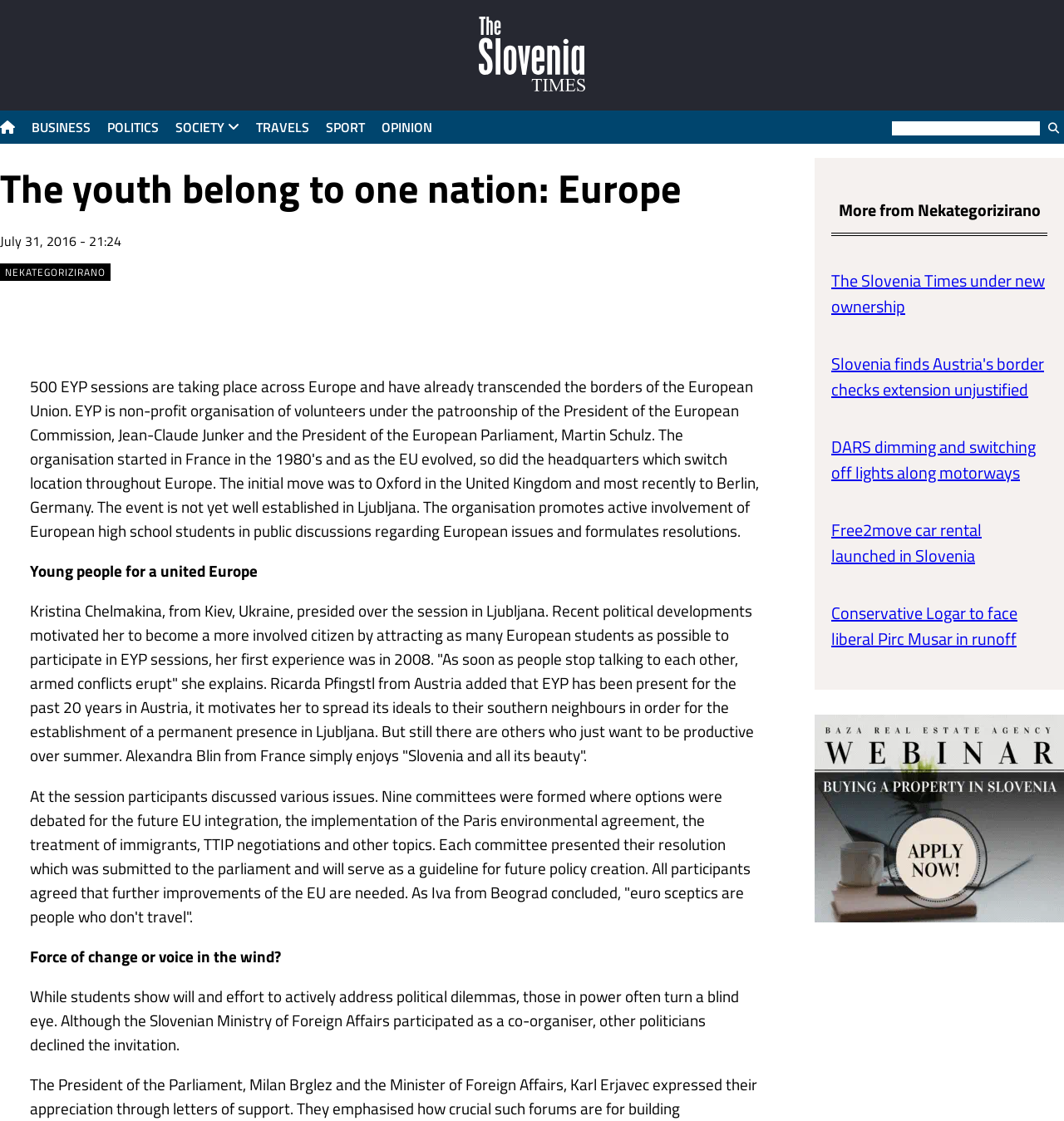What is the category of the first news article?
Please use the visual content to give a single word or phrase answer.

NEKATEGORIZIRANO